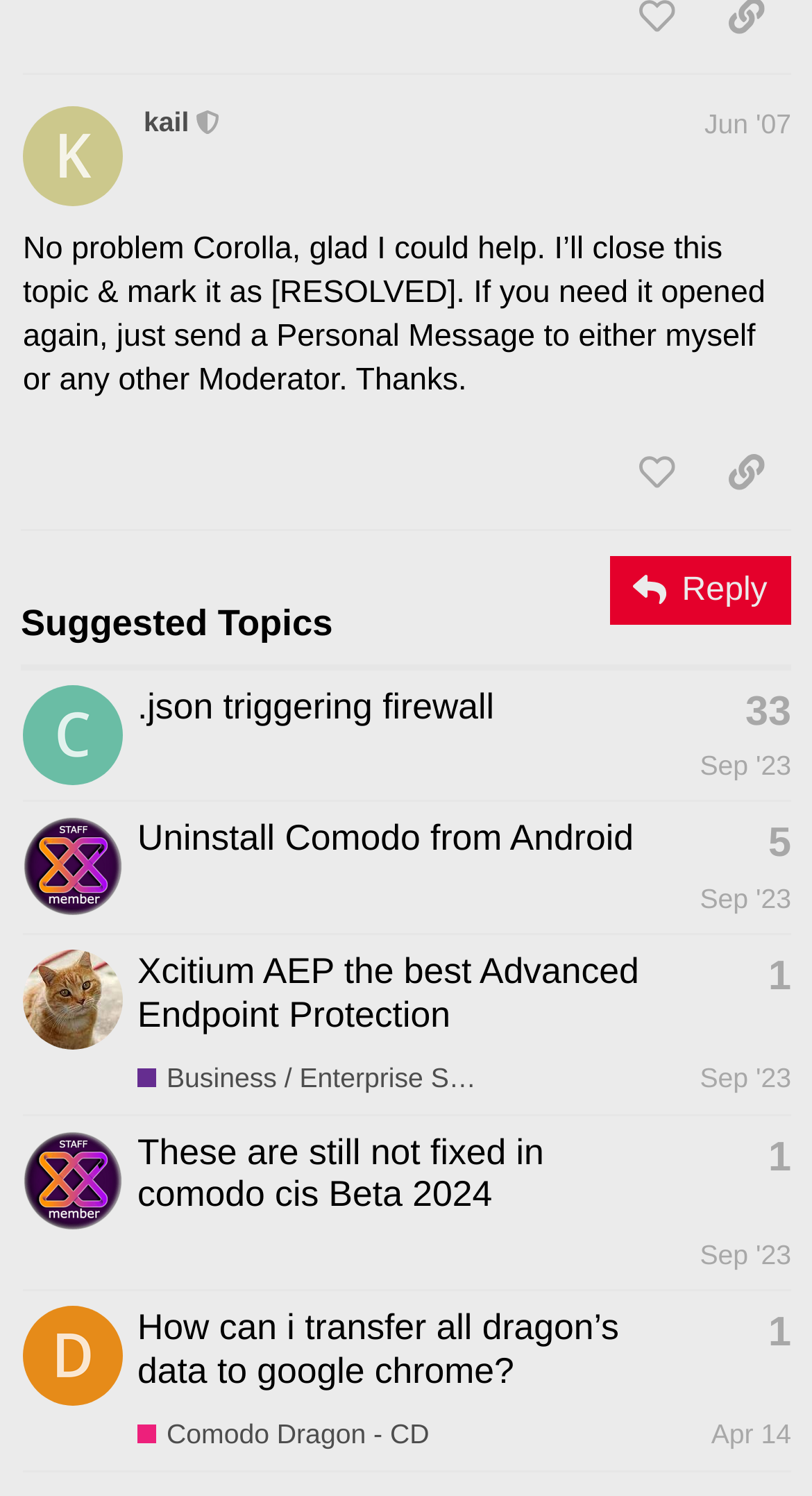What is the name of the user who posted 'Xcitium AEP the best Advanced Endpoint Protection'?
Please answer the question with as much detail and depth as you can.

The question can be answered by looking at the gridcell 'Nik123 Xcitium AEP the best Advanced Endpoint Protection This topic has 1 reply Business / Enterprise Security Products & Services Sep '23' which indicates that the user who posted is Nik123.